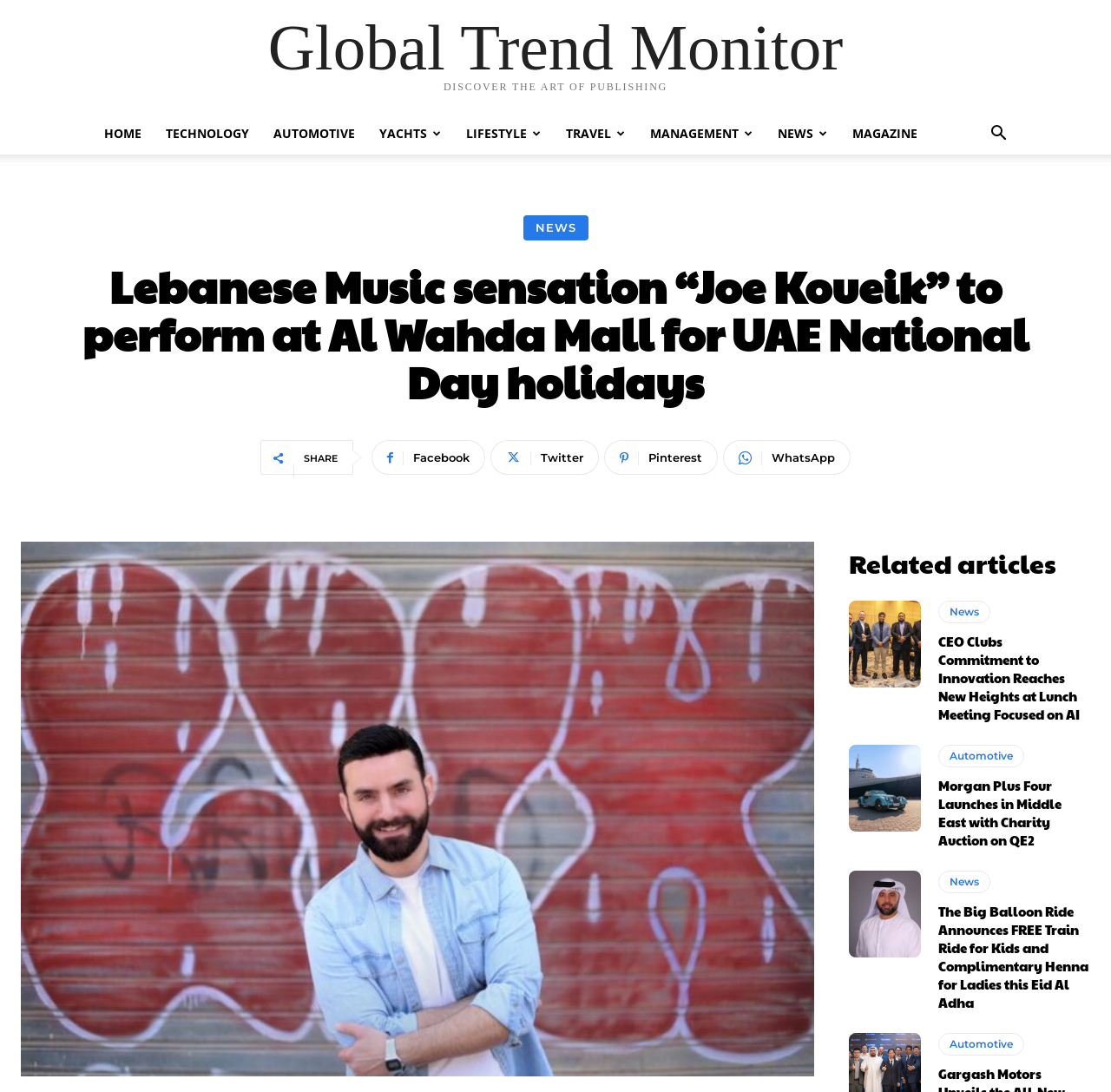Reply to the question below using a single word or brief phrase:
What is the name of the Lebanese music sensation?

Joe Koueik